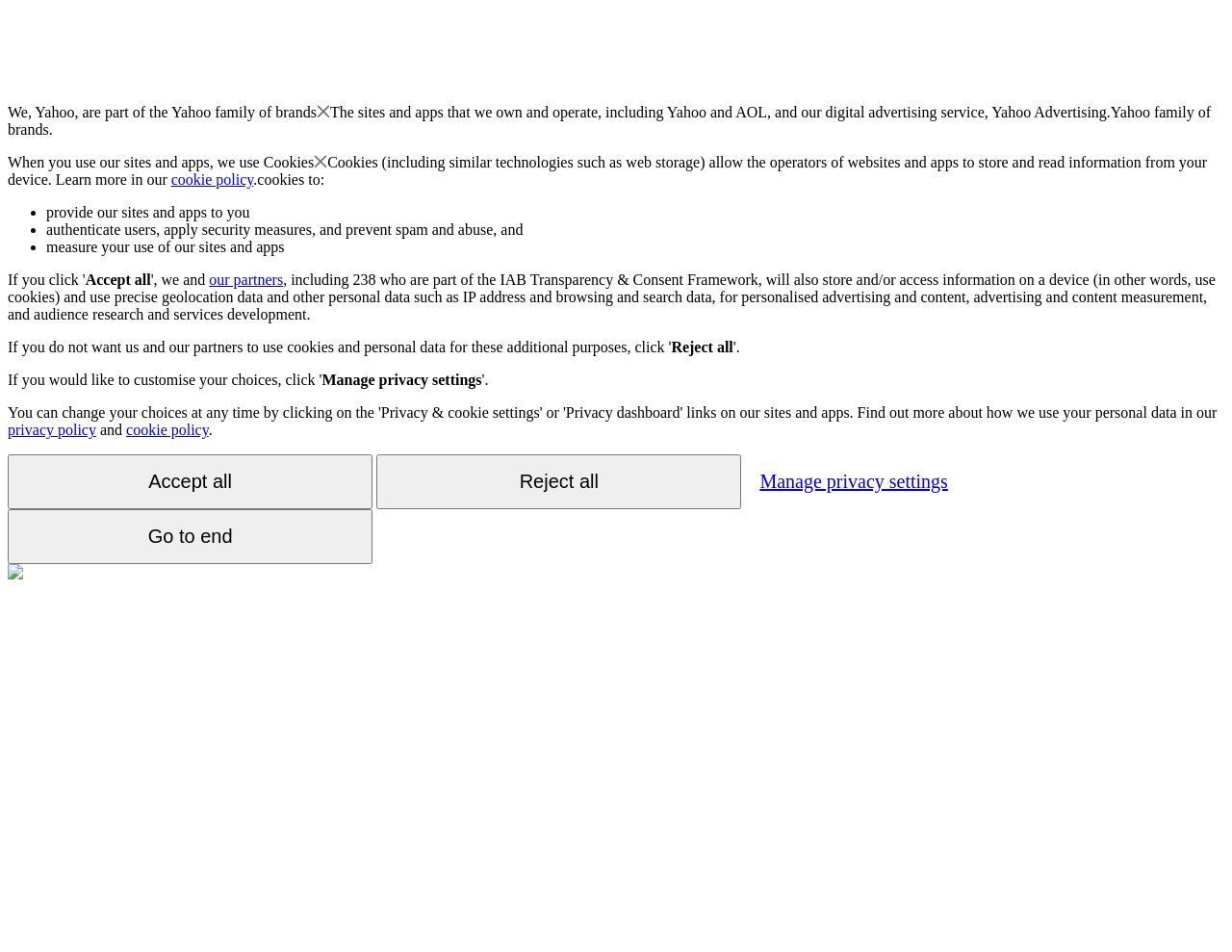What can be found in the cookie policy?
Kindly offer a comprehensive and detailed response to the question.

The webpage provides a link to the cookie policy, which suggests that the policy contains information about cookies, how they are used, and other related details.